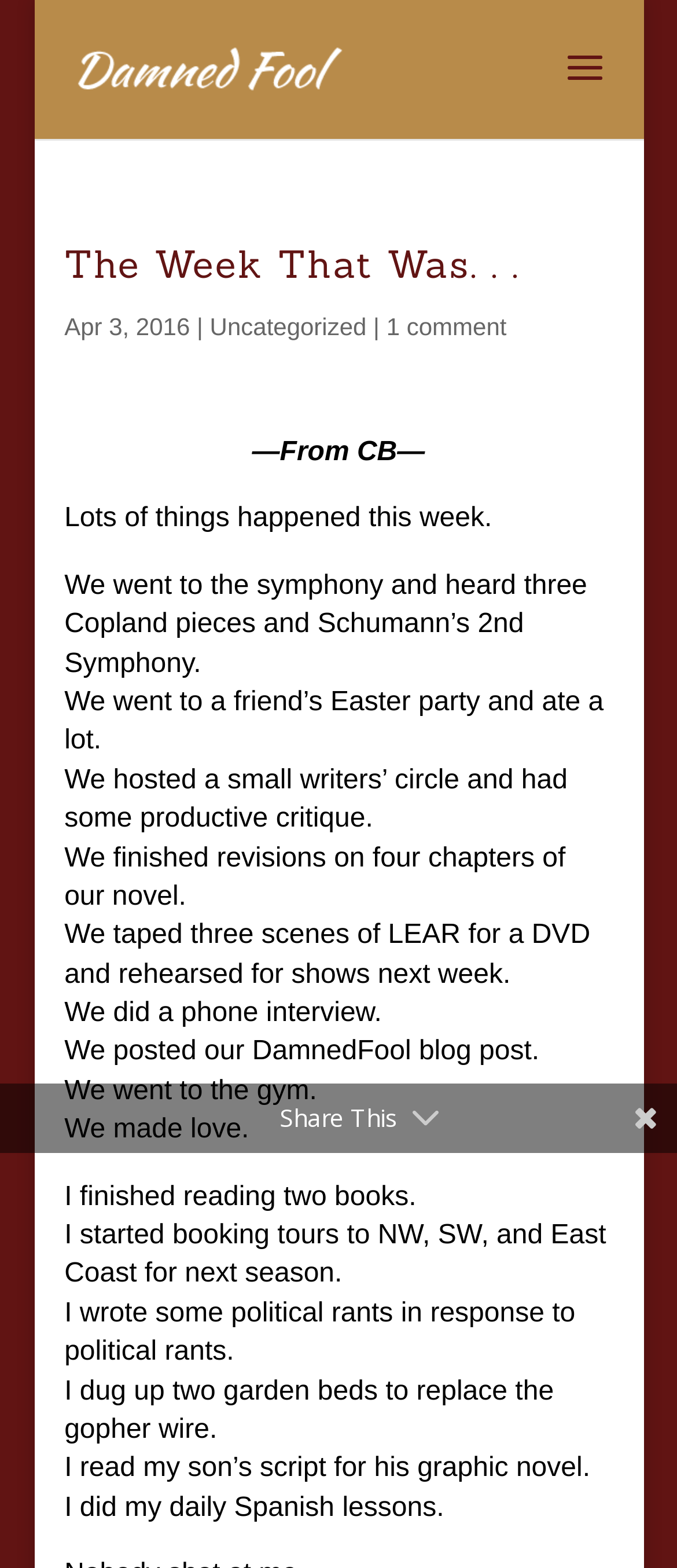How many comments does the blog post have?
Answer the question with a detailed explanation, including all necessary information.

I found the number of comments by looking at the link element with the content '1 comment' which is located next to the category 'Uncategorized'.